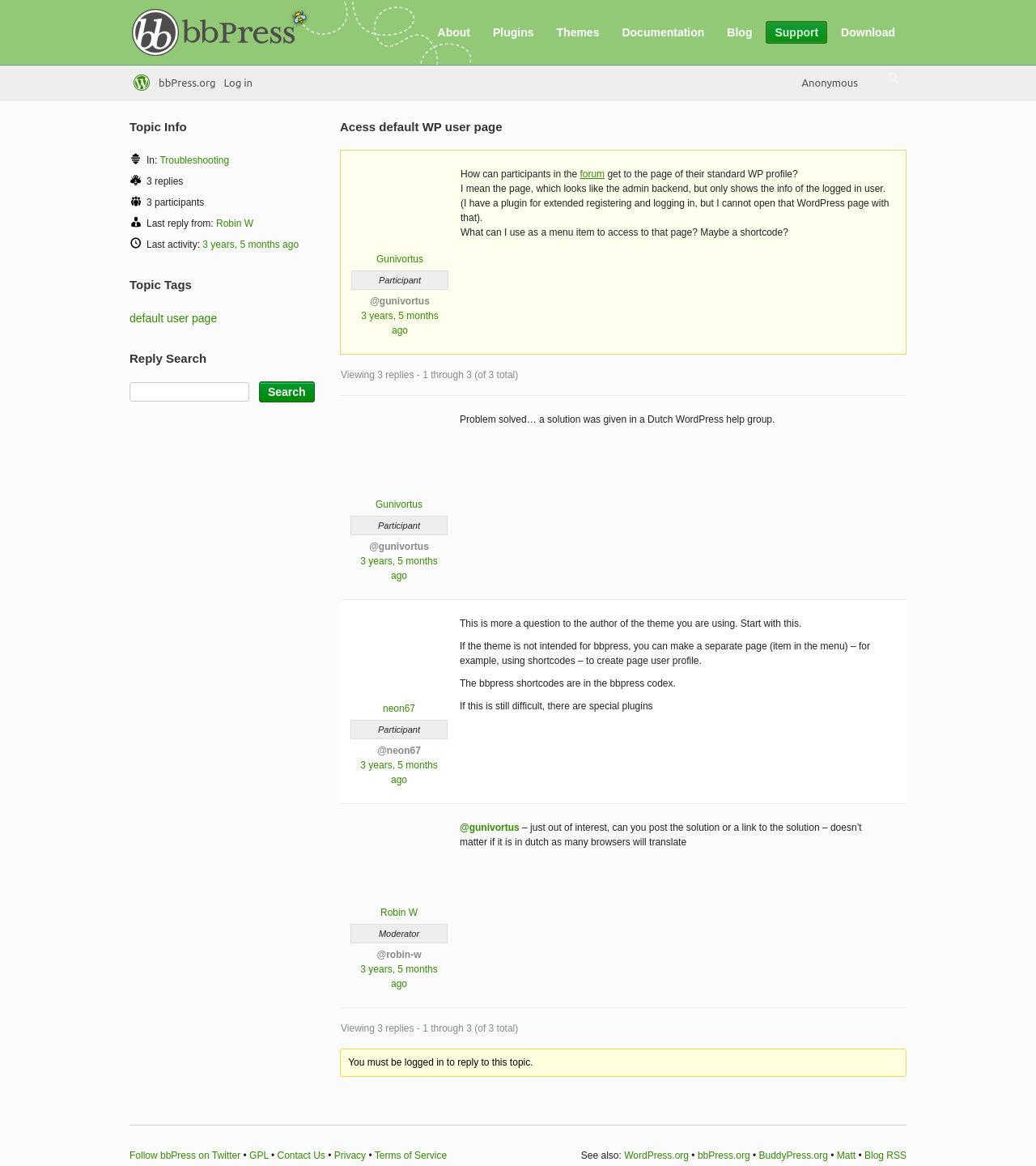What is the role of 'Gunivortus' in this topic?
Please provide a comprehensive answer based on the contents of the image.

The role of 'Gunivortus' in this topic is a 'Participant' as indicated by the text 'Participant' next to their username on the webpage.